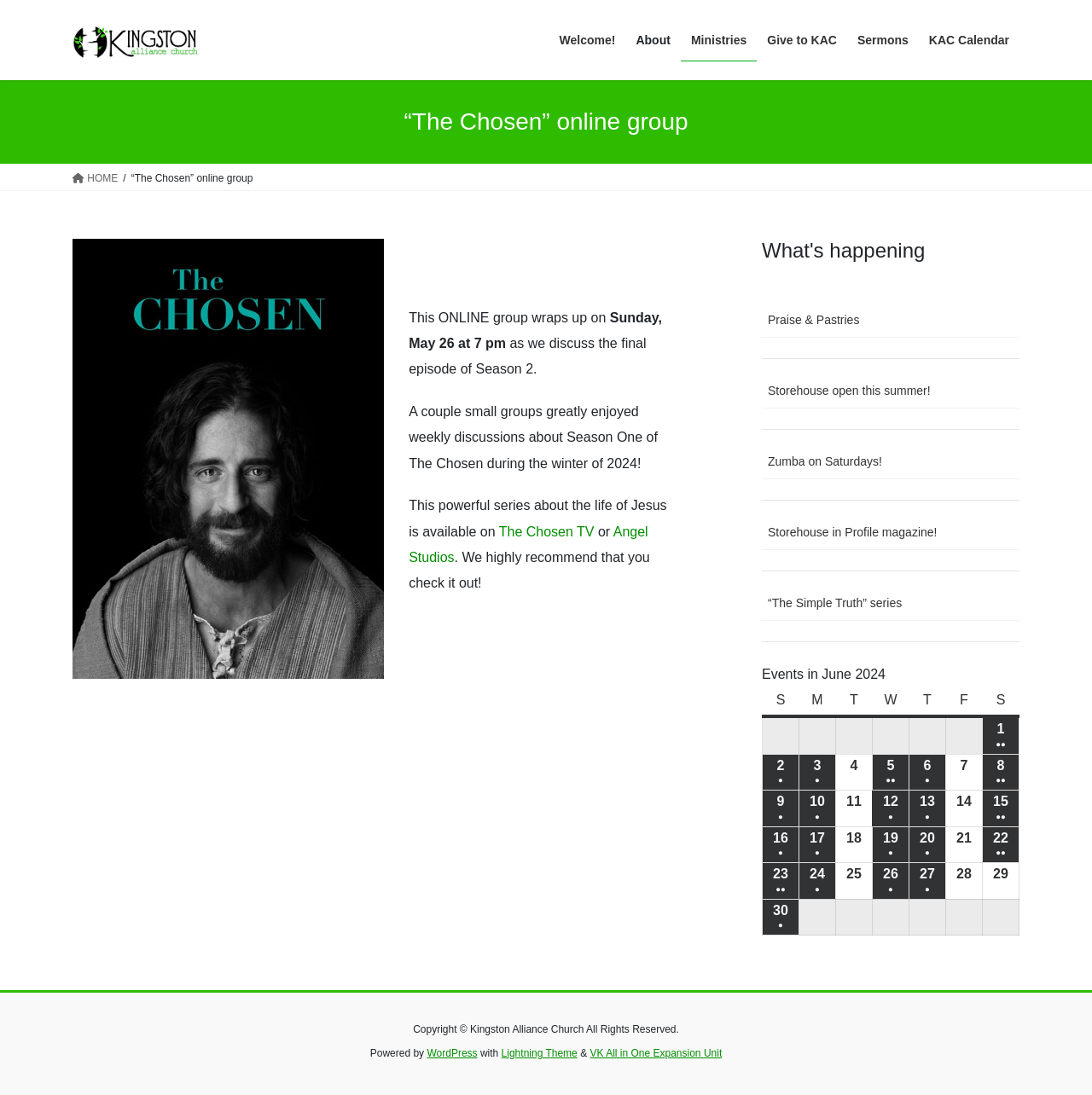Please identify the bounding box coordinates of the element that needs to be clicked to execute the following command: "Learn more about 'Anxiety'". Provide the bounding box using four float numbers between 0 and 1, formatted as [left, top, right, bottom].

None